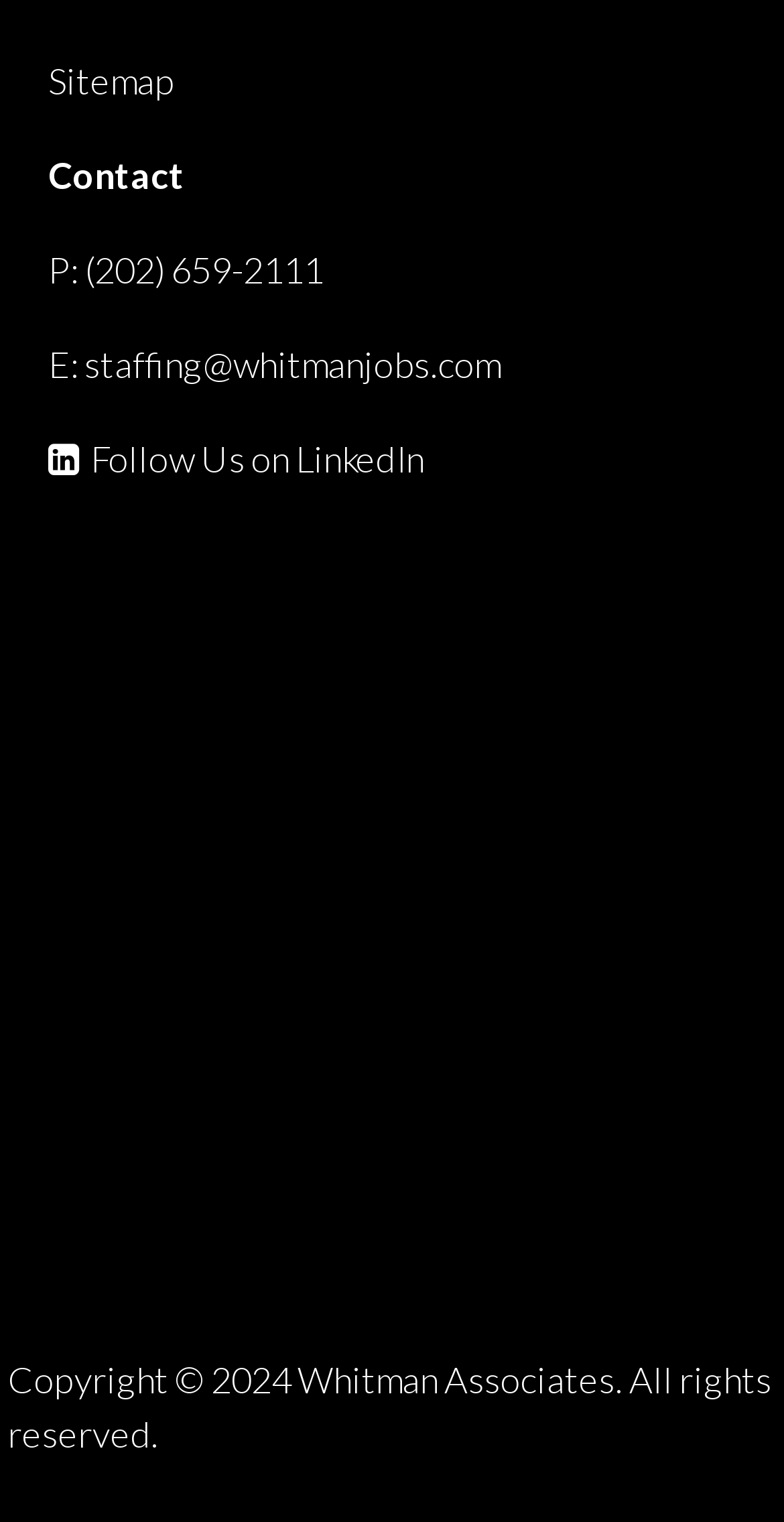Please study the image and answer the question comprehensively:
What is the company name?

I found the company name by looking at the various link elements and image descriptions on the page, which all mention 'Whitman Associates' as the company name.